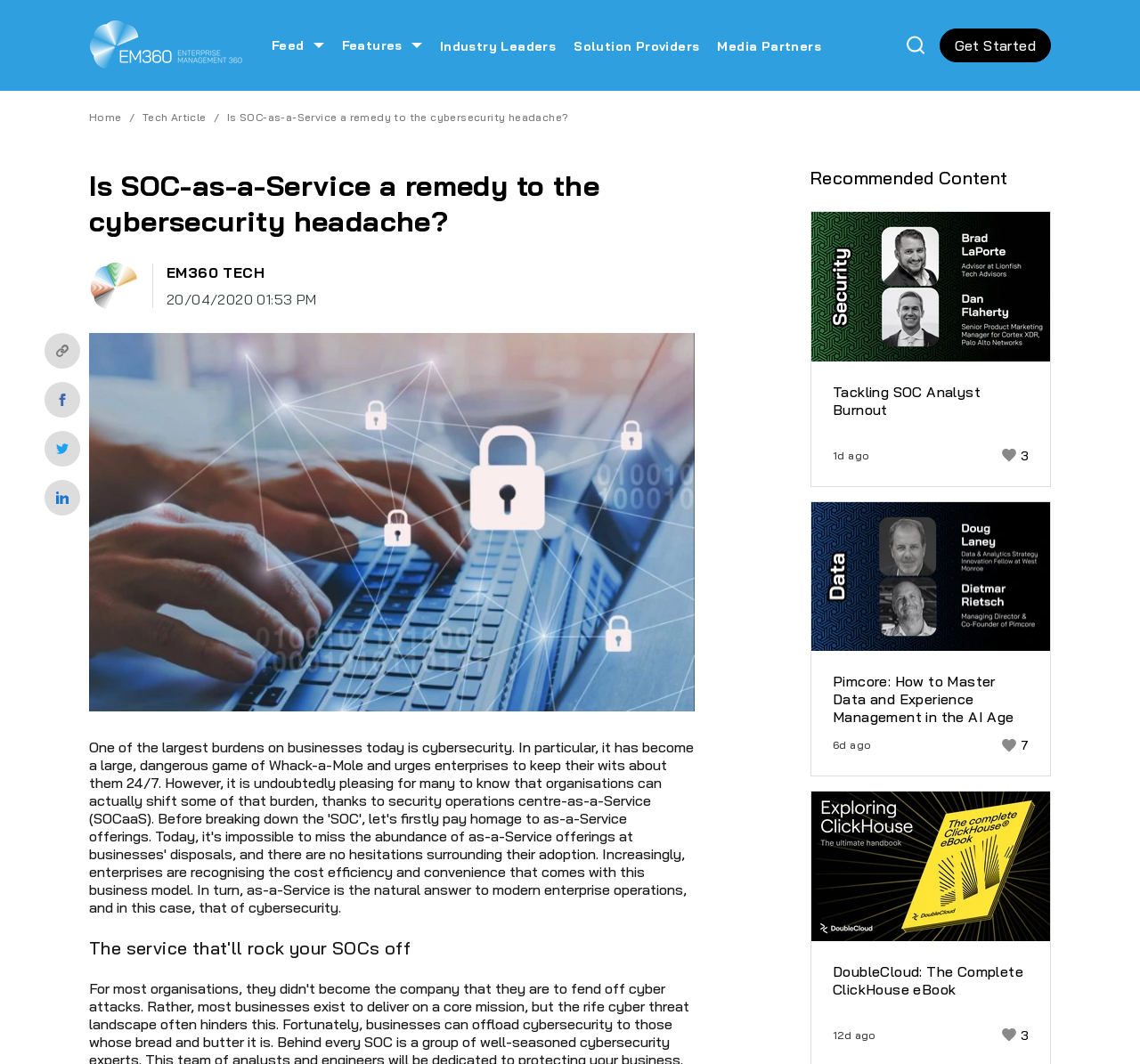Kindly provide the bounding box coordinates of the section you need to click on to fulfill the given instruction: "Go to the home page".

[0.078, 0.018, 0.212, 0.067]